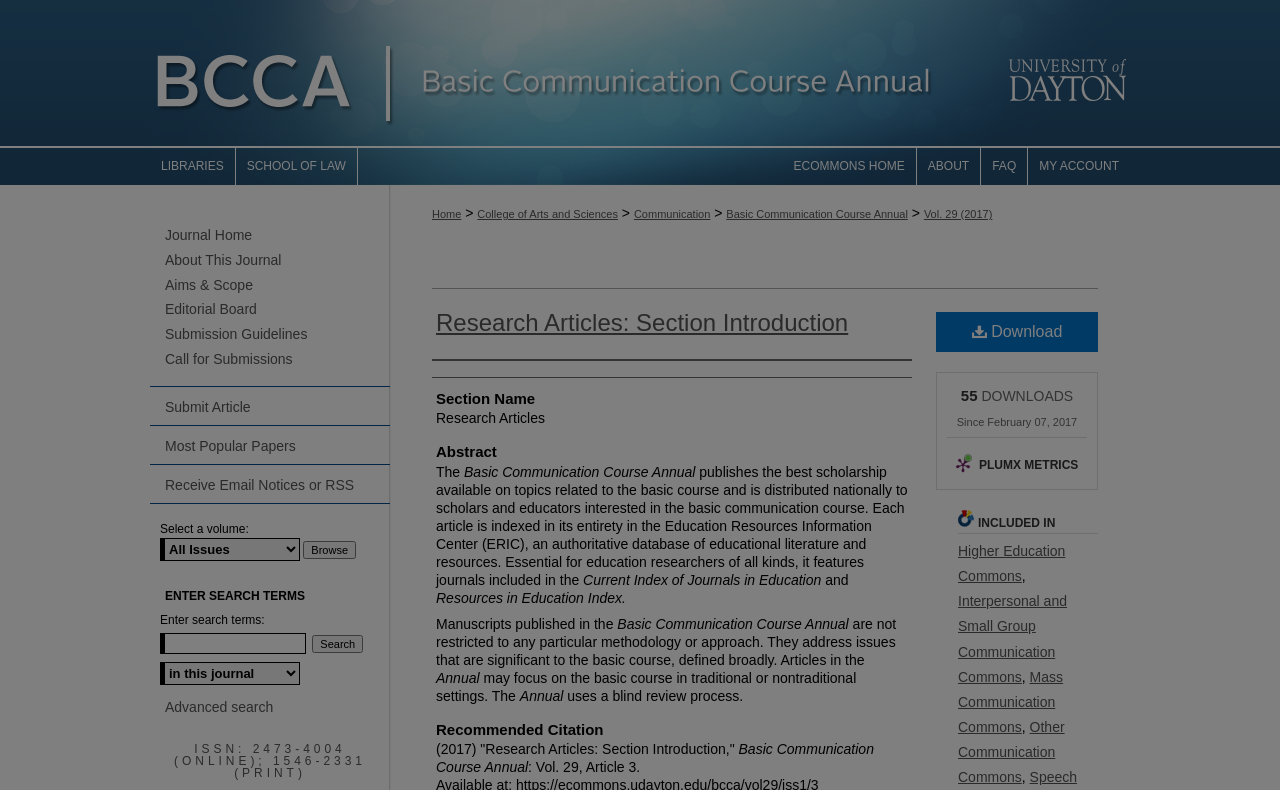What is the ISSN number of the journal?
Respond with a short answer, either a single word or a phrase, based on the image.

2473-4004 (ONLINE); 1546-2331 (PRINT)